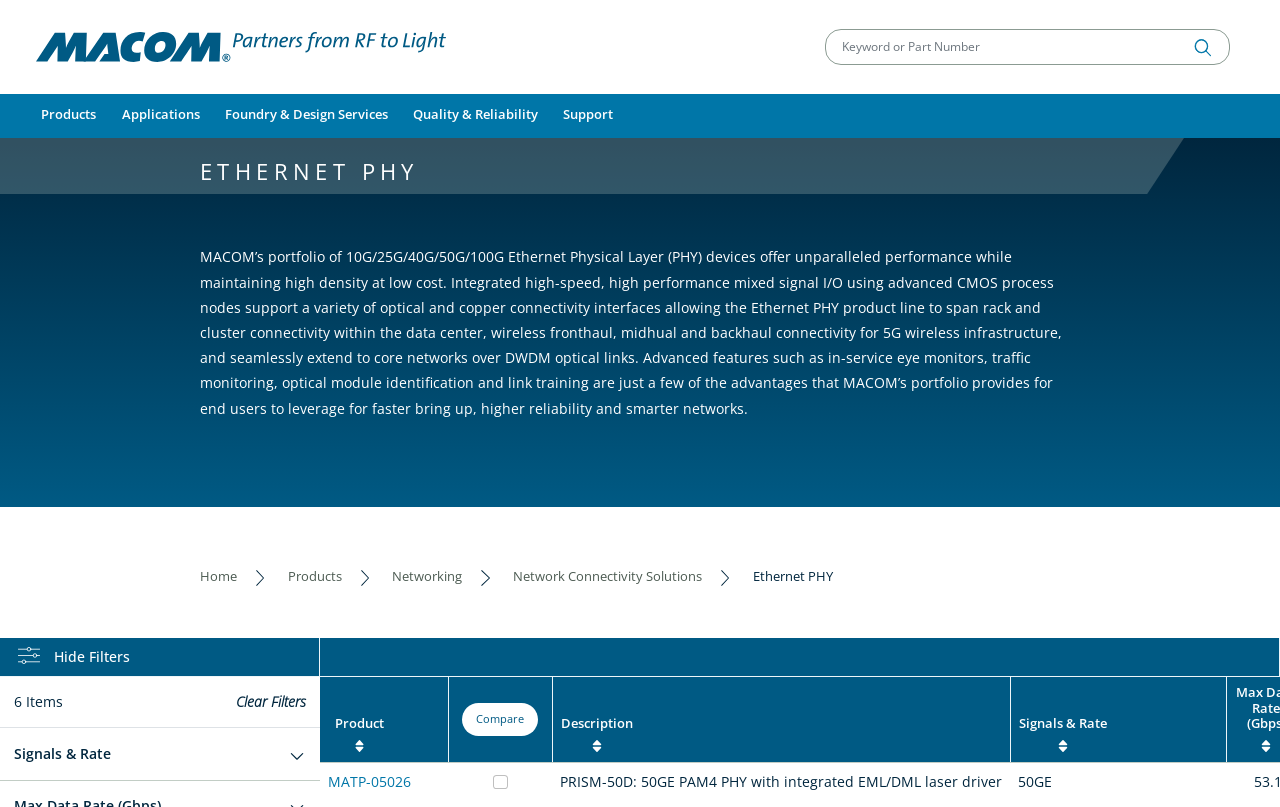Give a detailed explanation of the elements present on the webpage.

The webpage appears to be a product catalog or a company website, specifically MACOM, which serves customers with a broad product portfolio incorporating various semiconductor technologies.

At the top left corner, there is a hidden MACOM logo. Next to it, there is a search bar with a "Keyword or Part Number" textbox and a "Search" button. 

Below the search bar, there are several navigation buttons, including "Products", "Applications", "Foundry & Design Services", "Quality & Reliability", and "Support". These buttons are aligned horizontally and are positioned near the top of the page.

Further down, there are more links, including "Home", "Products", "Networking", and "Network Connectivity Solutions". These links are also aligned horizontally and are positioned near the bottom of the page.

In the lower middle section of the page, there are three buttons: "Product", "Description", and "Signals & Rate". These buttons are aligned horizontally and are positioned below the navigation buttons.

Finally, there is a link "MATP-05026" with a checkbox next to it, allowing users to add the product to compare. This link and checkbox are positioned at the bottom of the page.